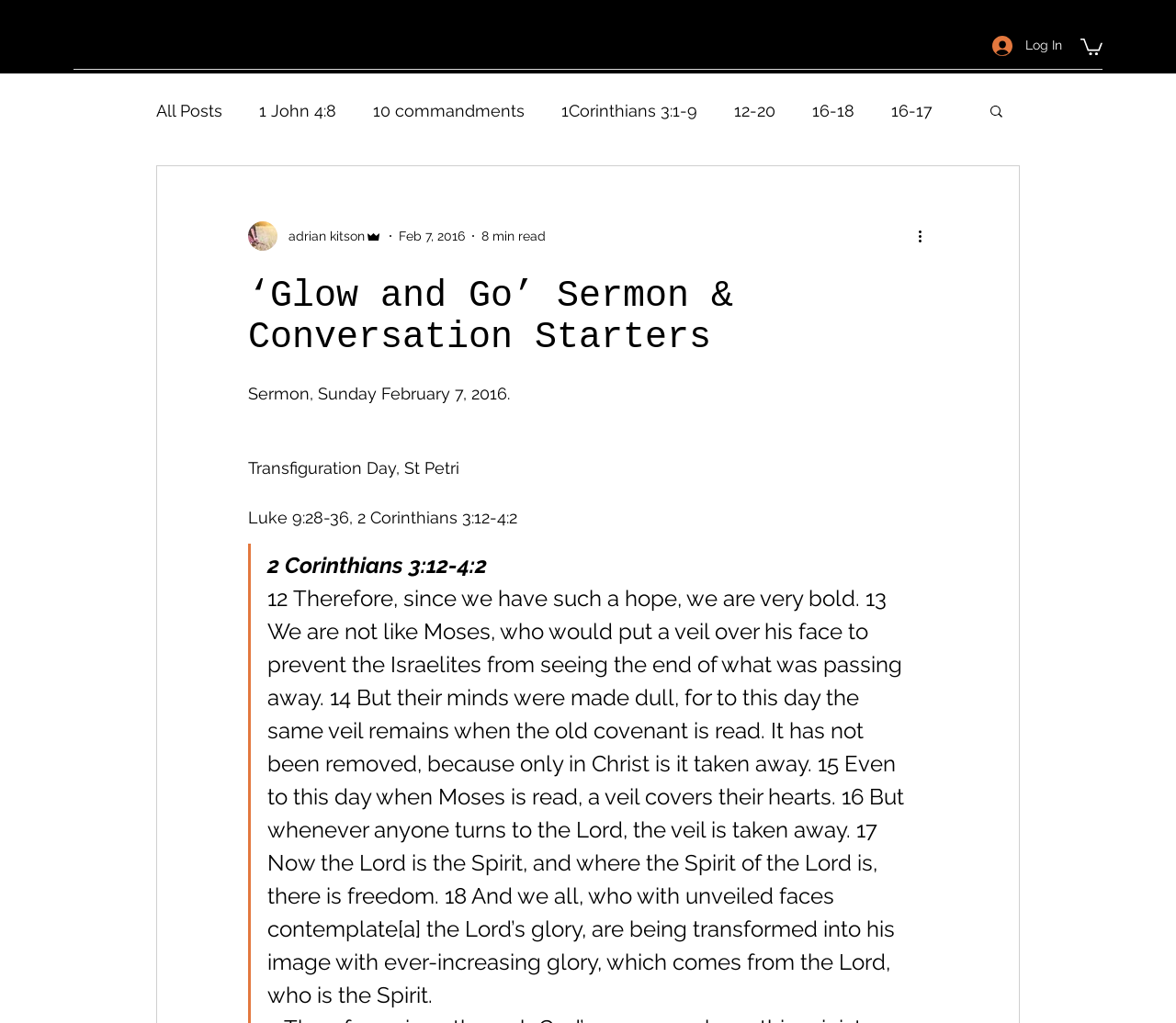Answer the question below with a single word or a brief phrase: 
What is the theme of the sermon?

Hope and freedom